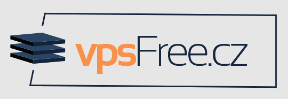Explain what is happening in the image with as much detail as possible.

The image features the logo of vpsFree.cz, a virtual private server provider. The design showcases stacked server icons in dark tones, symbolizing cloud technology and server infrastructure, alongside the brand name presented in a modern font. The "vps" part of the name is highlighted in bold, dark lettering, while "Free.cz" is distinguished with a vibrant orange hue, emphasizing the service’s focus on affordability and accessibility. This logo encapsulates a professional yet approachable aesthetic, aligning with the company’s mission to provide reliable VPS solutions in the Czech Republic and beyond.